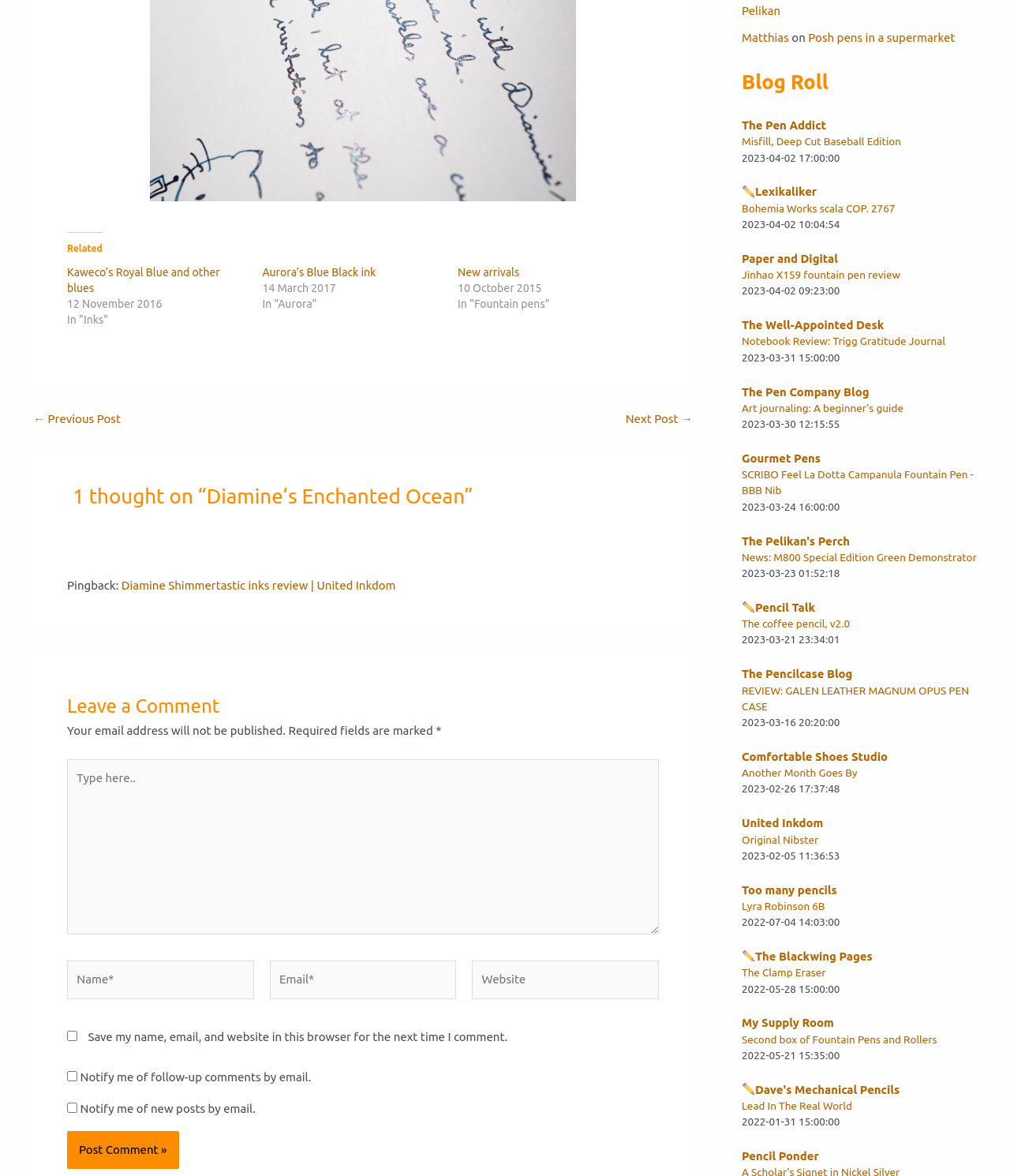Please determine the bounding box coordinates of the element's region to click for the following instruction: "Click on the '✏️ ️Lexikaliker' link".

[0.734, 0.157, 0.809, 0.169]